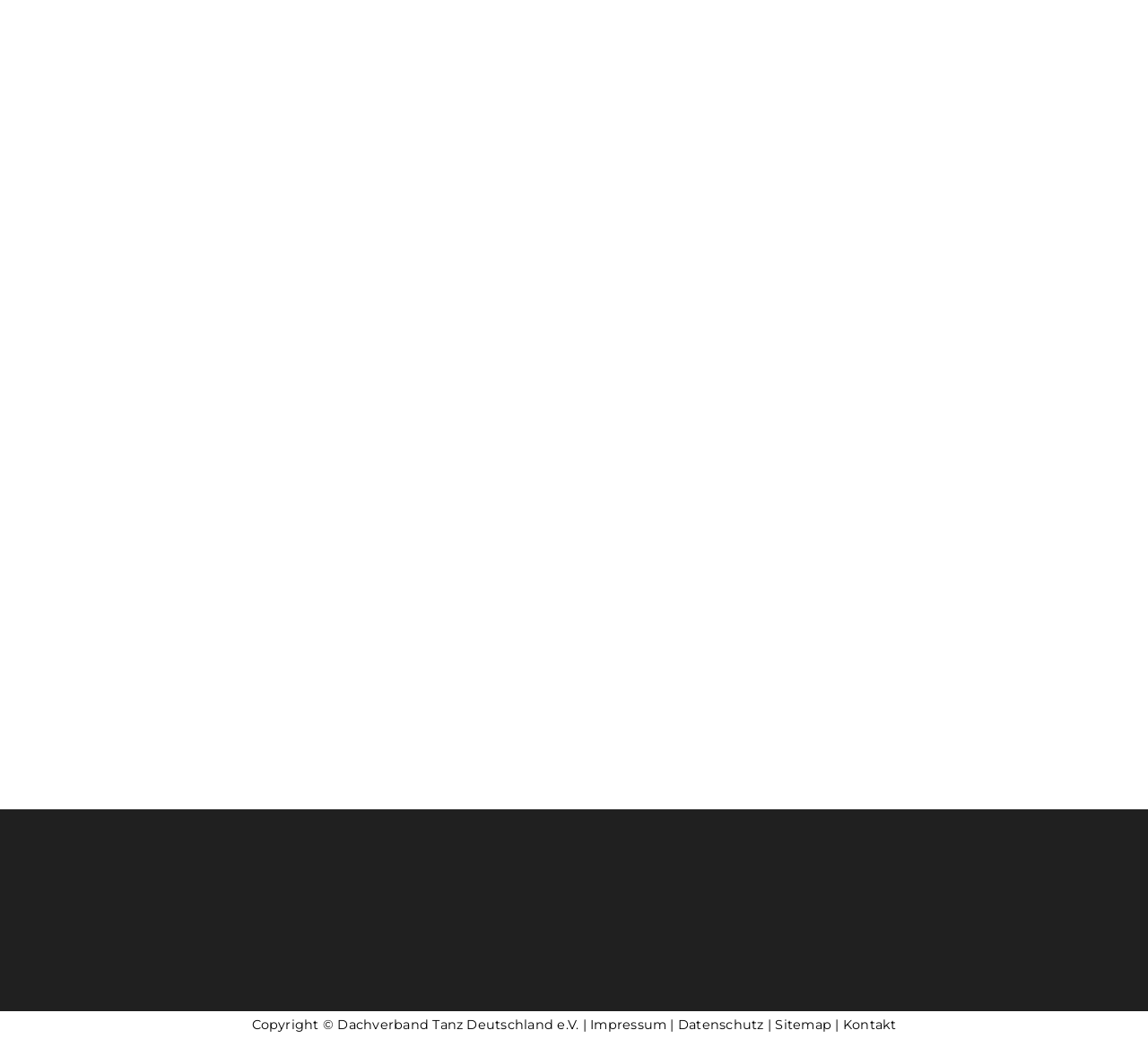Answer the question using only one word or a concise phrase: How many links are there at the bottom?

5